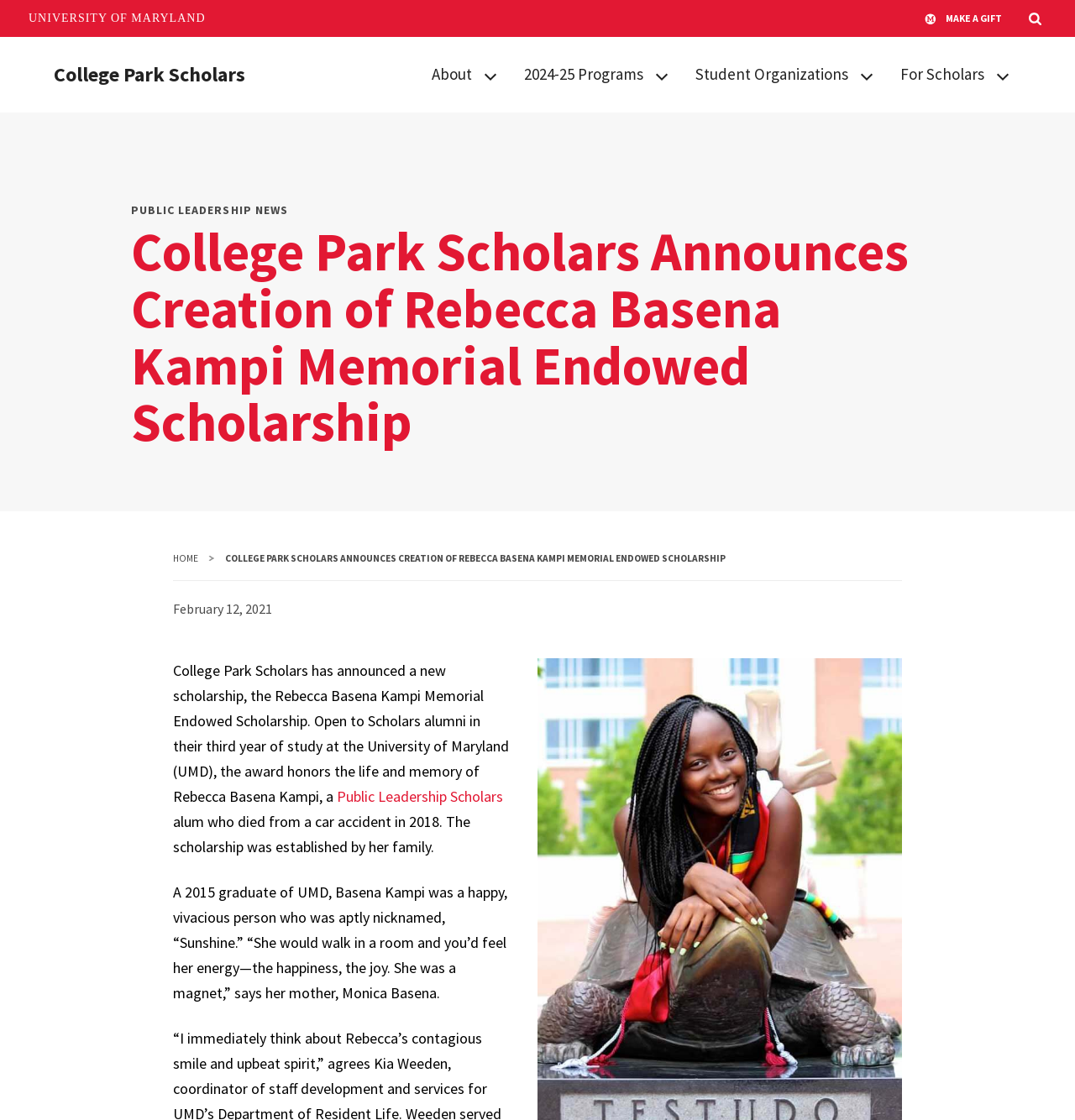Determine the bounding box coordinates of the clickable element to achieve the following action: 'View the About page'. Provide the coordinates as four float values between 0 and 1, formatted as [left, top, right, bottom].

[0.388, 0.057, 0.439, 0.077]